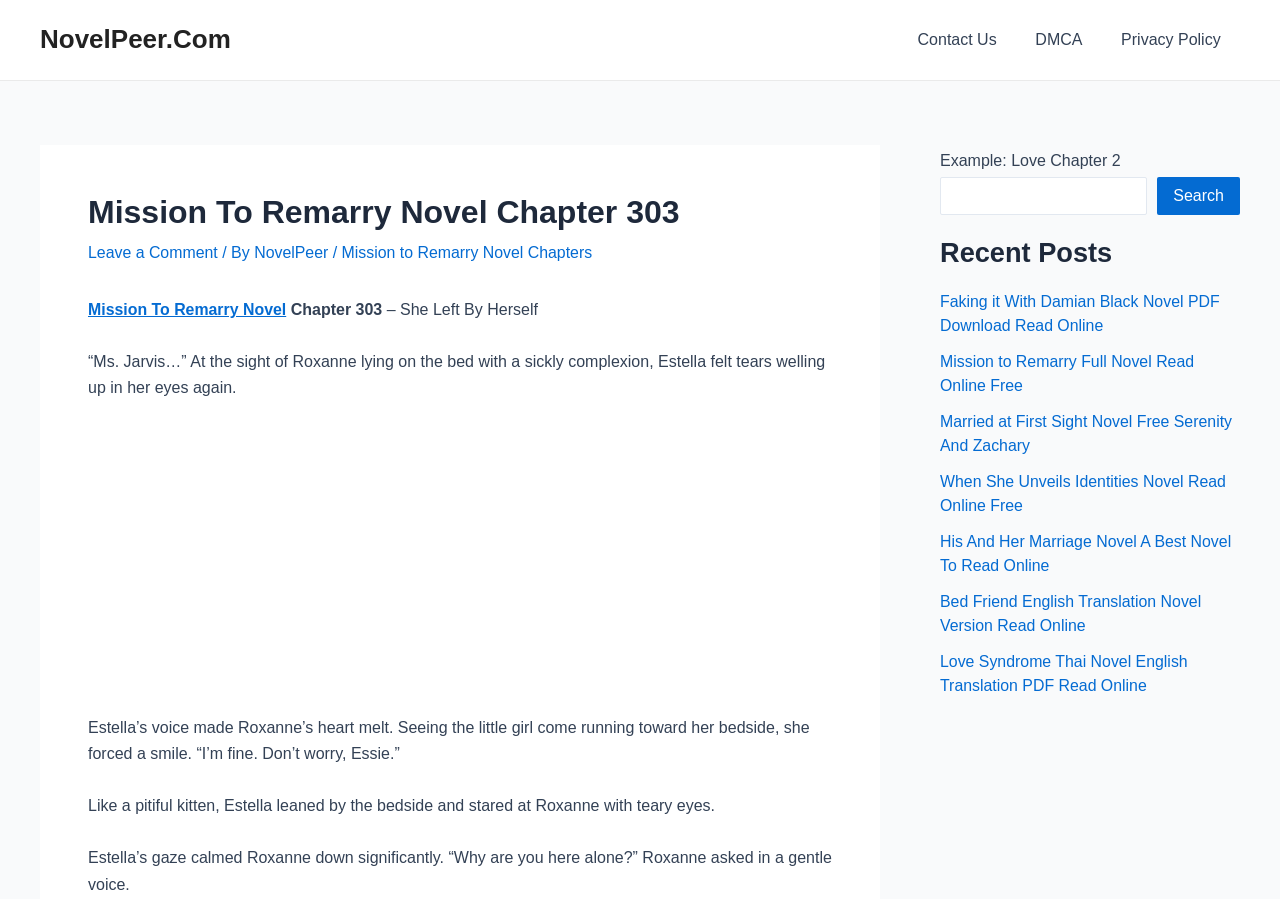Provide a one-word or brief phrase answer to the question:
What is the category of the recent posts section?

Novels